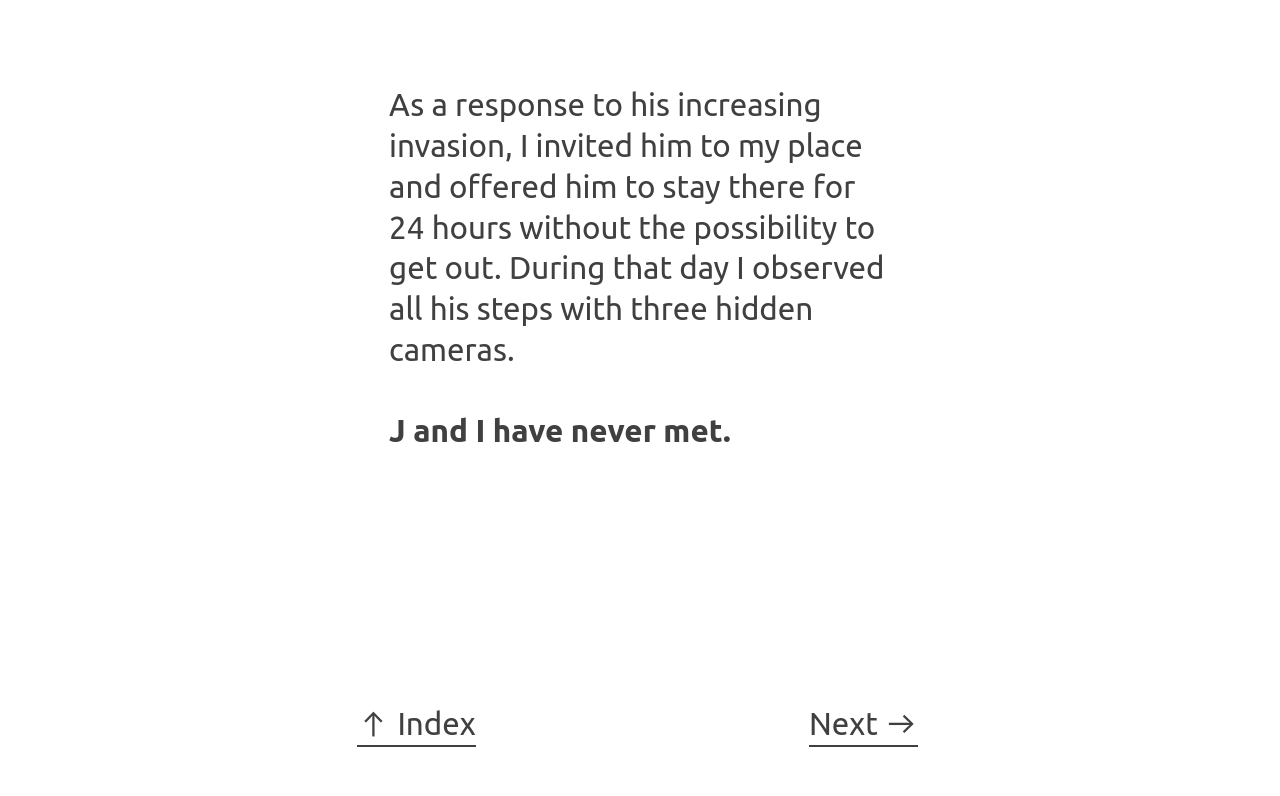Identify the bounding box for the element characterized by the following description: "︎ Index".

[0.279, 0.888, 0.372, 0.938]